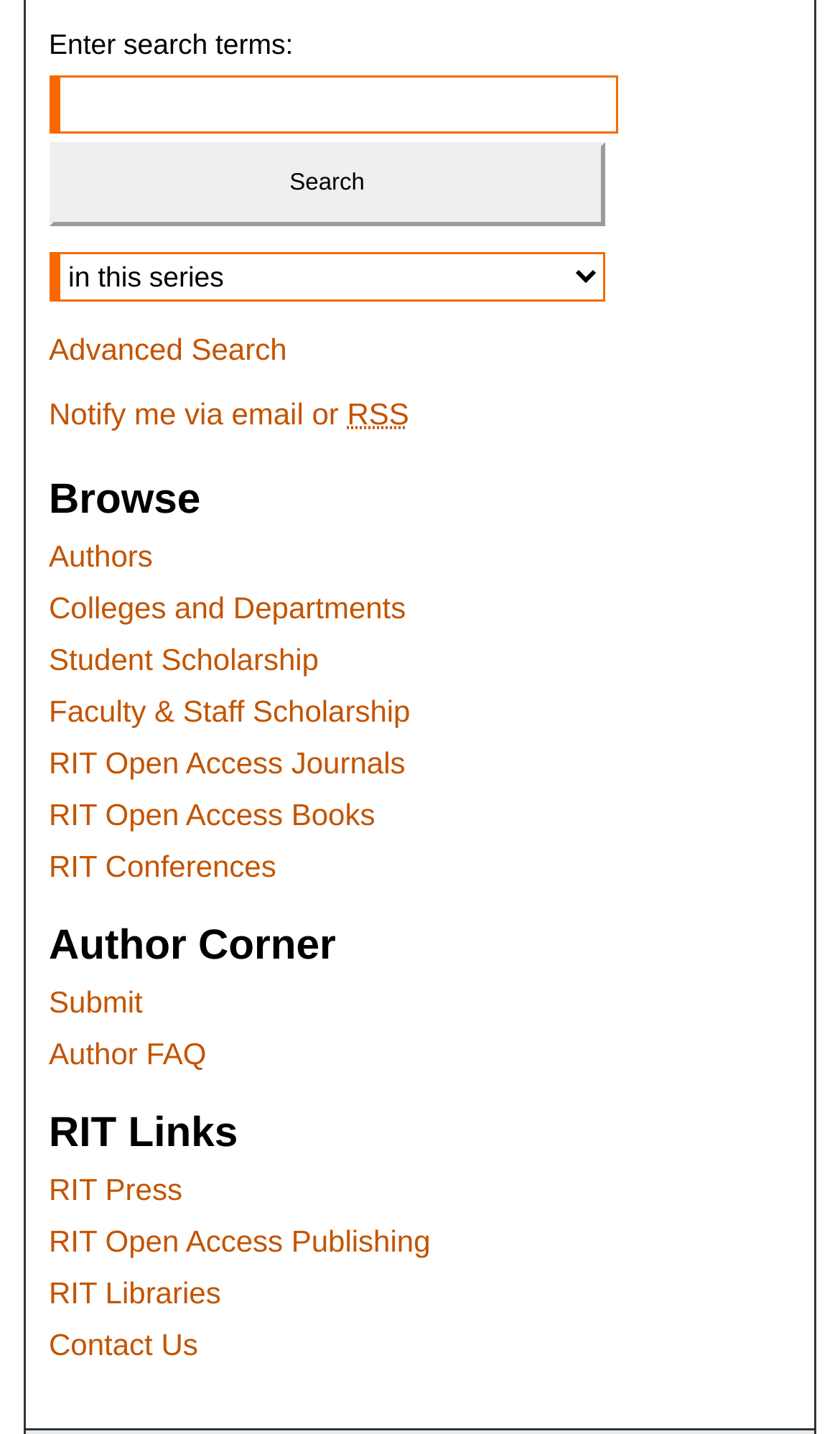Please find the bounding box for the following UI element description. Provide the coordinates in (top-left x, top-left y, bottom-right x, bottom-right y) format, with values between 0 and 1: Submit

[0.058, 0.687, 0.942, 0.711]